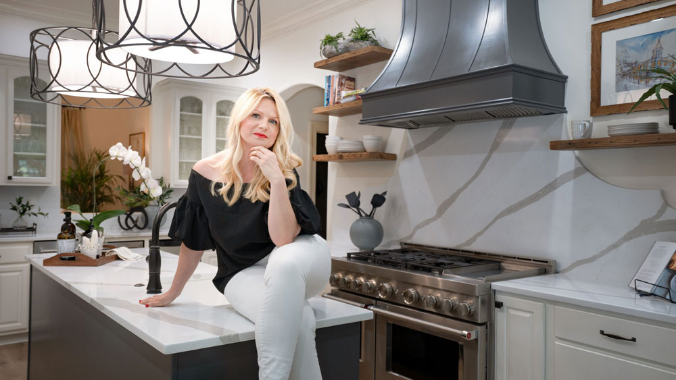Create a detailed narrative that captures the essence of the image.

In a beautifully designed kitchen, a stylish woman sits gracefully on a sleek, marble countertop, exuding a sense of confidence. She wears a chic black off-the-shoulder top paired with white trousers, thoughtfully resting her chin on one hand as she gazes contemplatively into the distance. Above her, elegant pendant lights cast a warm glow, enhancing the inviting atmosphere. The kitchen features modern appliances, including a professional-grade gas stove and an artistic hood, while shelves display tasteful decor and greenery, adding a touch of life to the space. This image captures the essence of contemporary kitchen design, blending functionality with personal aesthetics.